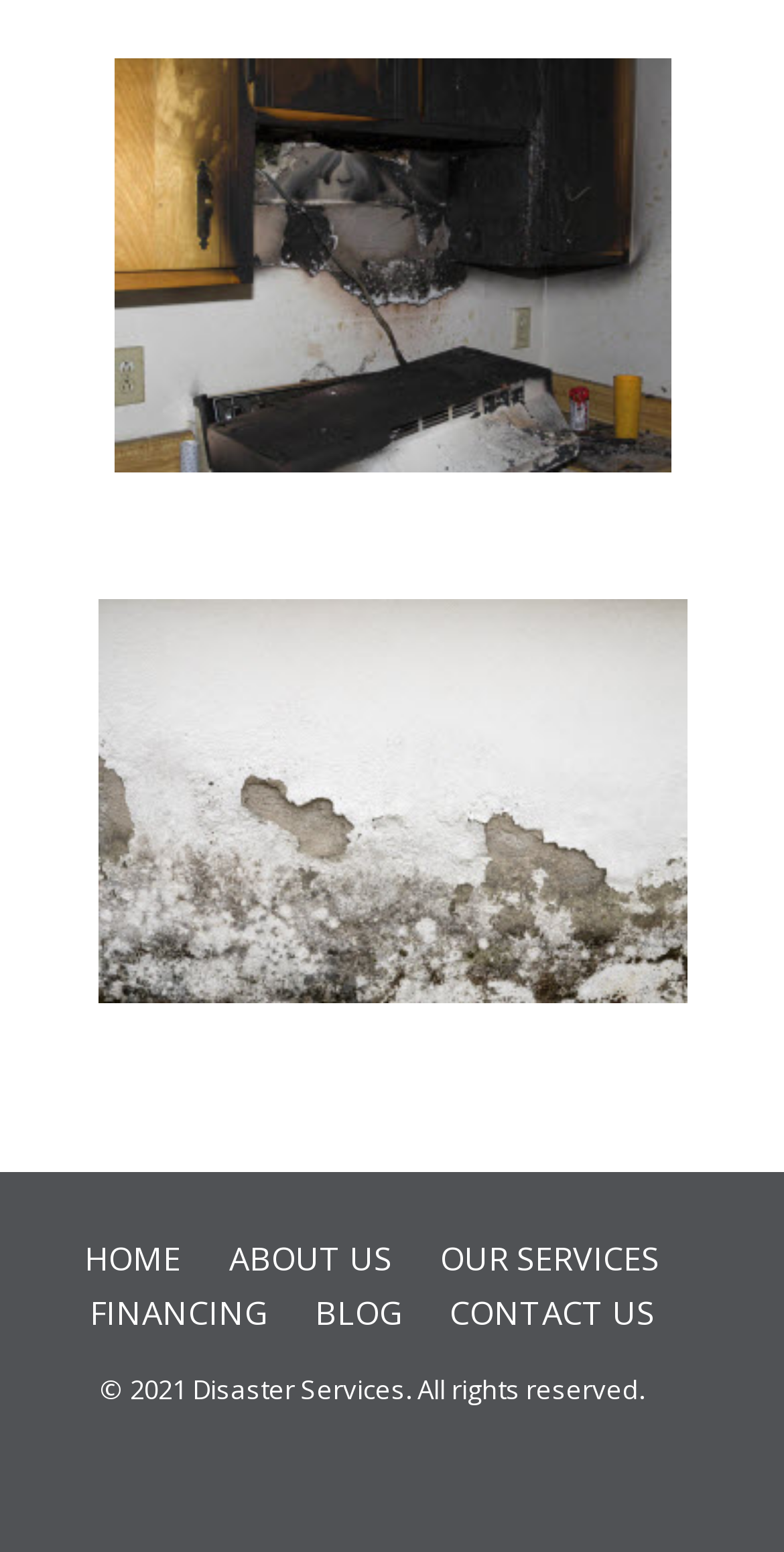Please identify the bounding box coordinates of the element that needs to be clicked to execute the following command: "Quote the post". Provide the bounding box using four float numbers between 0 and 1, formatted as [left, top, right, bottom].

None